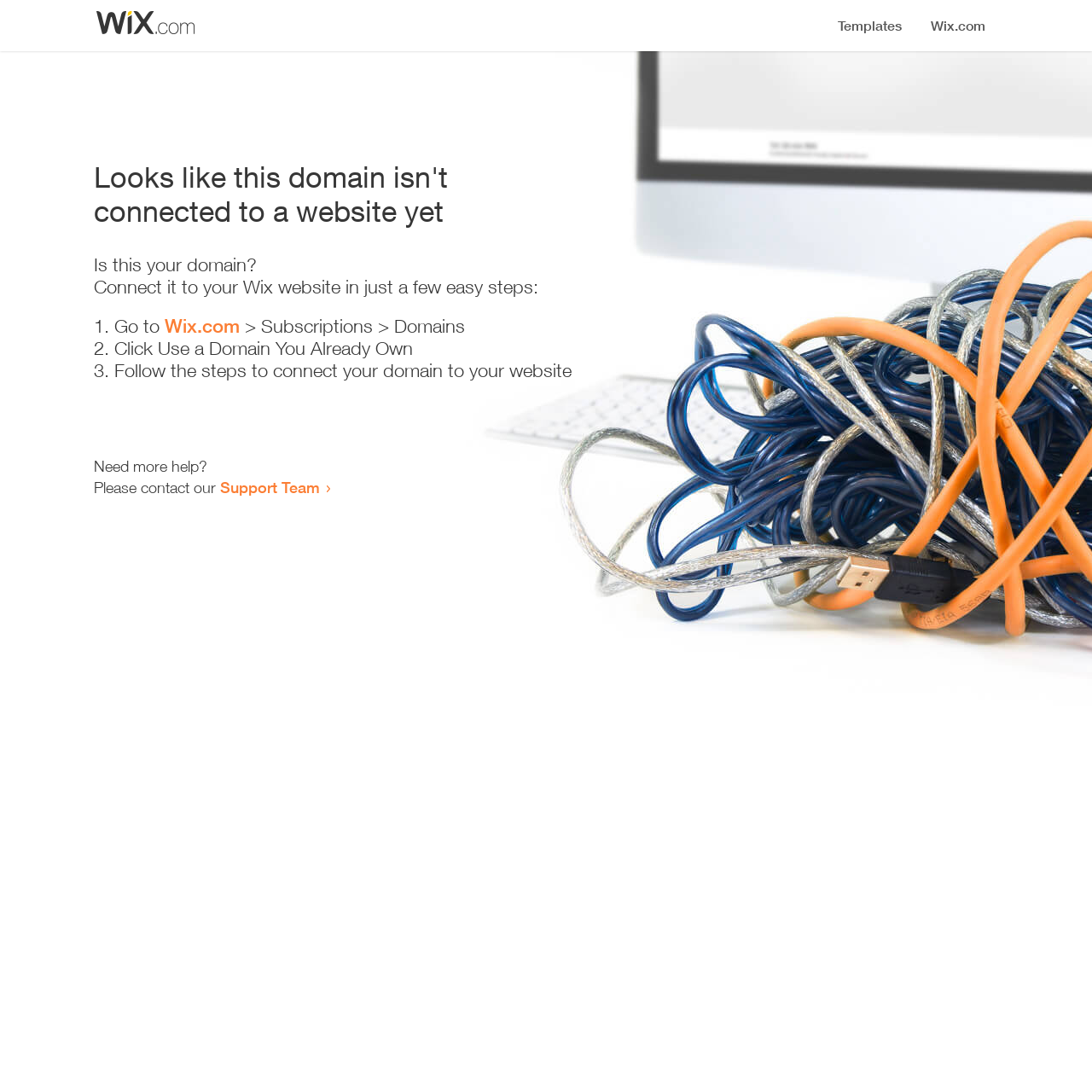What can the user do if they need more help?
Could you answer the question in a detailed manner, providing as much information as possible?

The webpage provides an option for the user to contact the Support Team if they need more help, as stated in the text 'Need more help? Please contact our Support Team'.